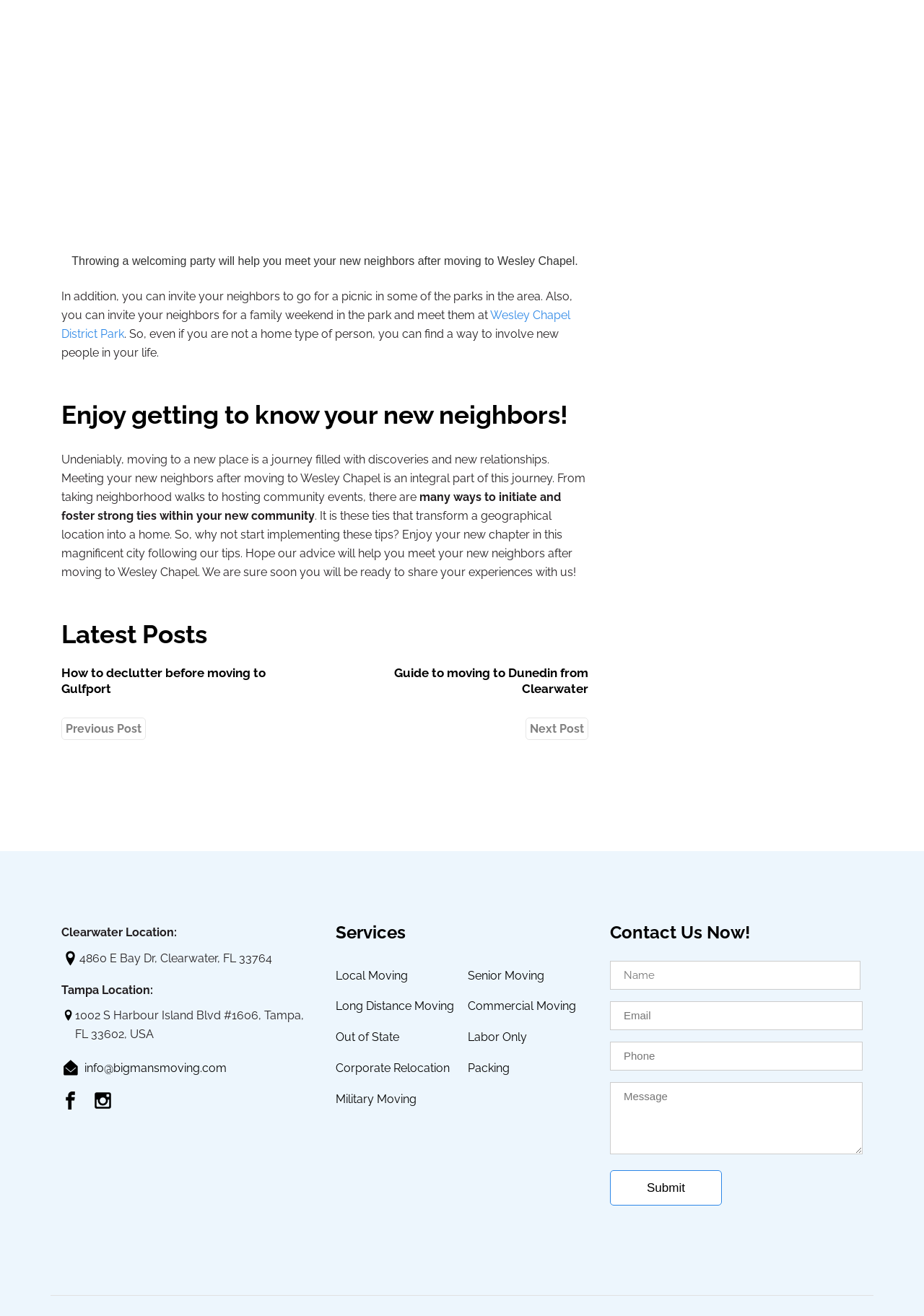Locate the bounding box of the UI element defined by this description: "parent_node: Name name="input_1.3" placeholder="Name"". The coordinates should be given as four float numbers between 0 and 1, formatted as [left, top, right, bottom].

[0.66, 0.73, 0.931, 0.752]